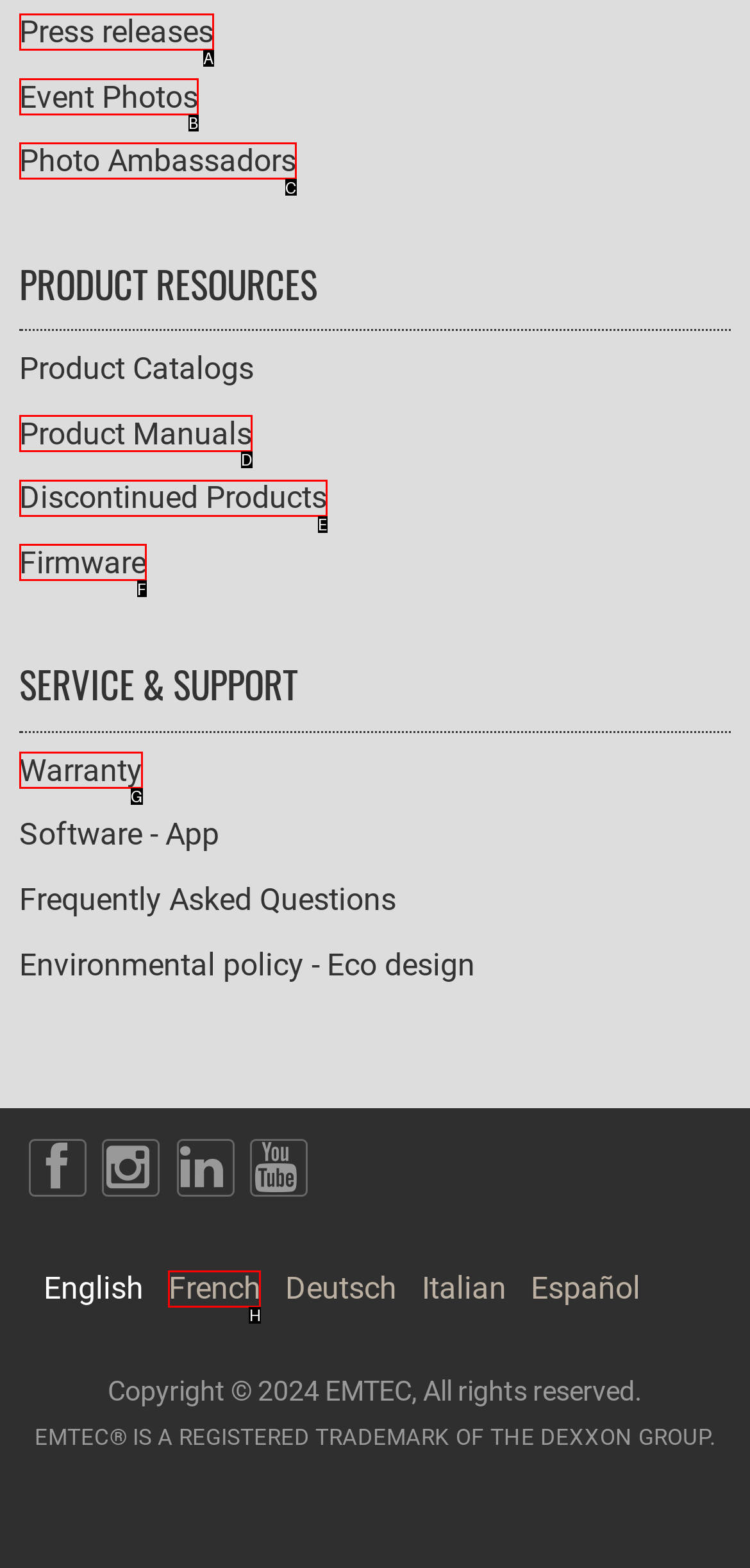Determine the HTML element that best matches this description: Event Photos from the given choices. Respond with the corresponding letter.

B